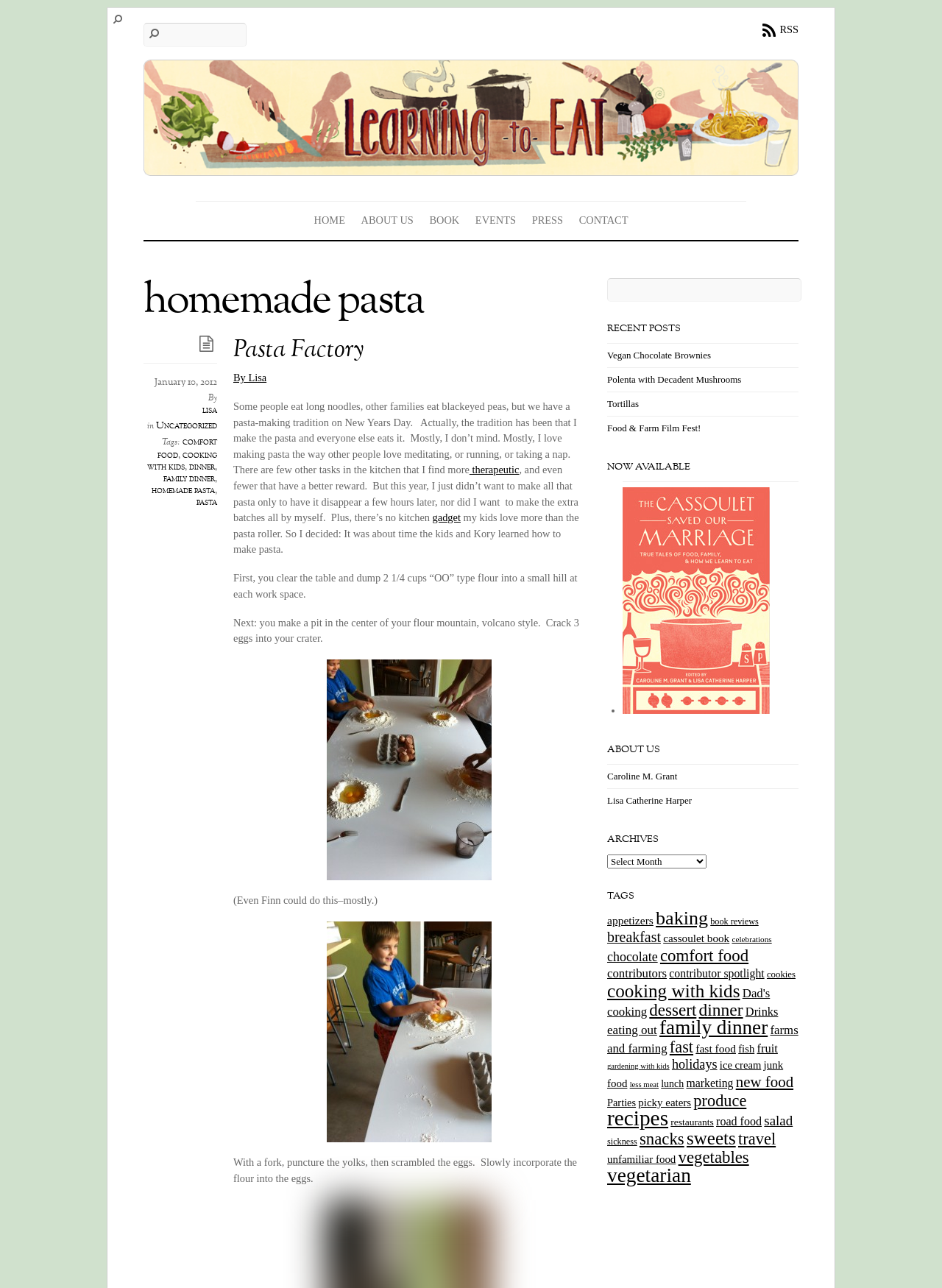Please find the bounding box coordinates of the element's region to be clicked to carry out this instruction: "Read the post about pasta factory".

[0.248, 0.259, 0.386, 0.286]